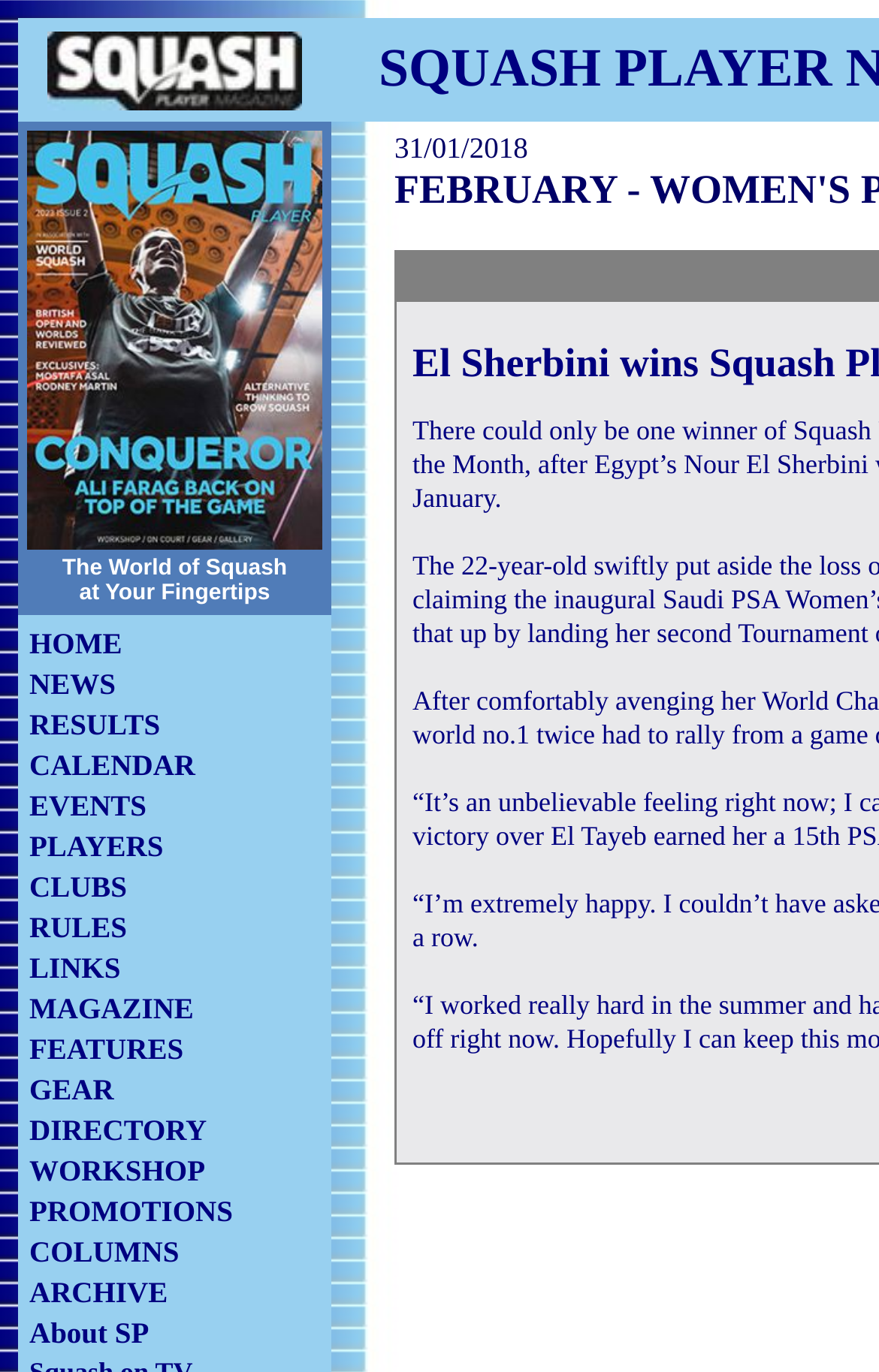Please determine the bounding box coordinates of the clickable area required to carry out the following instruction: "Check the RESULTS". The coordinates must be four float numbers between 0 and 1, represented as [left, top, right, bottom].

[0.033, 0.516, 0.182, 0.54]